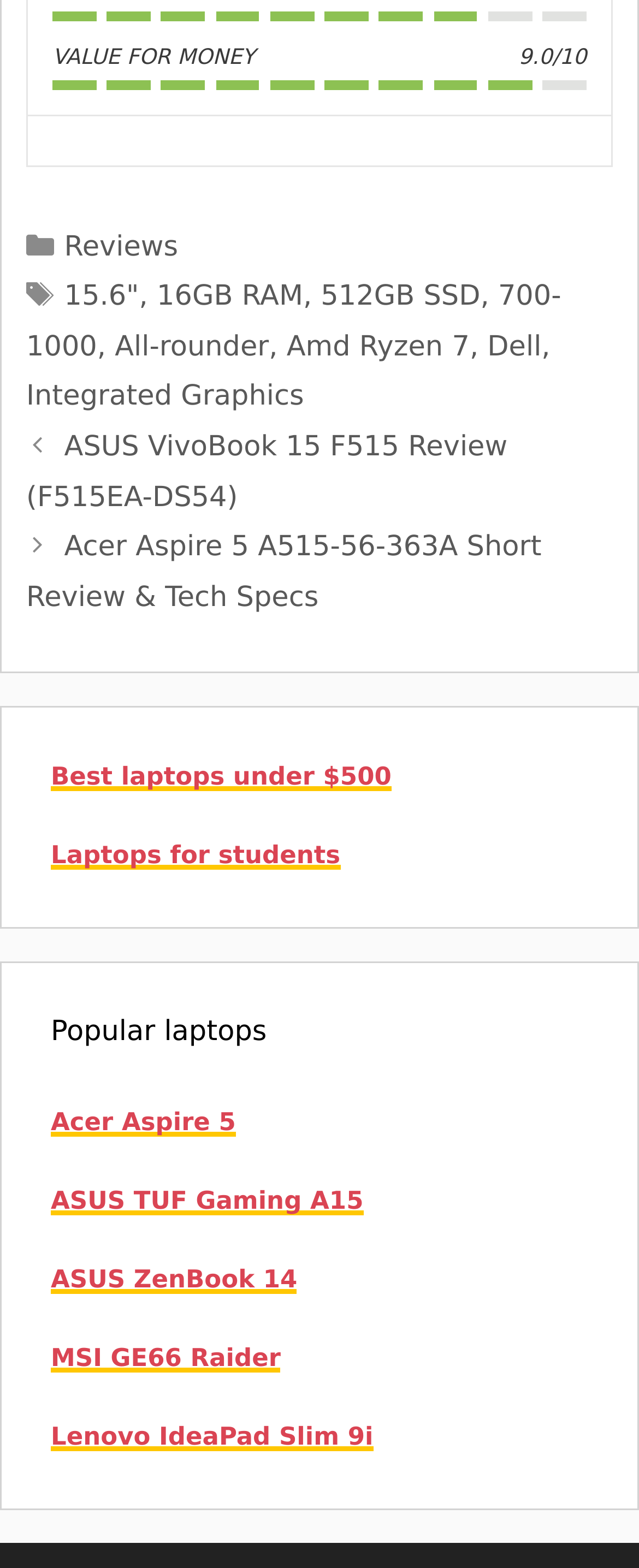Please locate the bounding box coordinates of the element's region that needs to be clicked to follow the instruction: "Click on 'Reviews'". The bounding box coordinates should be provided as four float numbers between 0 and 1, i.e., [left, top, right, bottom].

[0.1, 0.147, 0.279, 0.168]